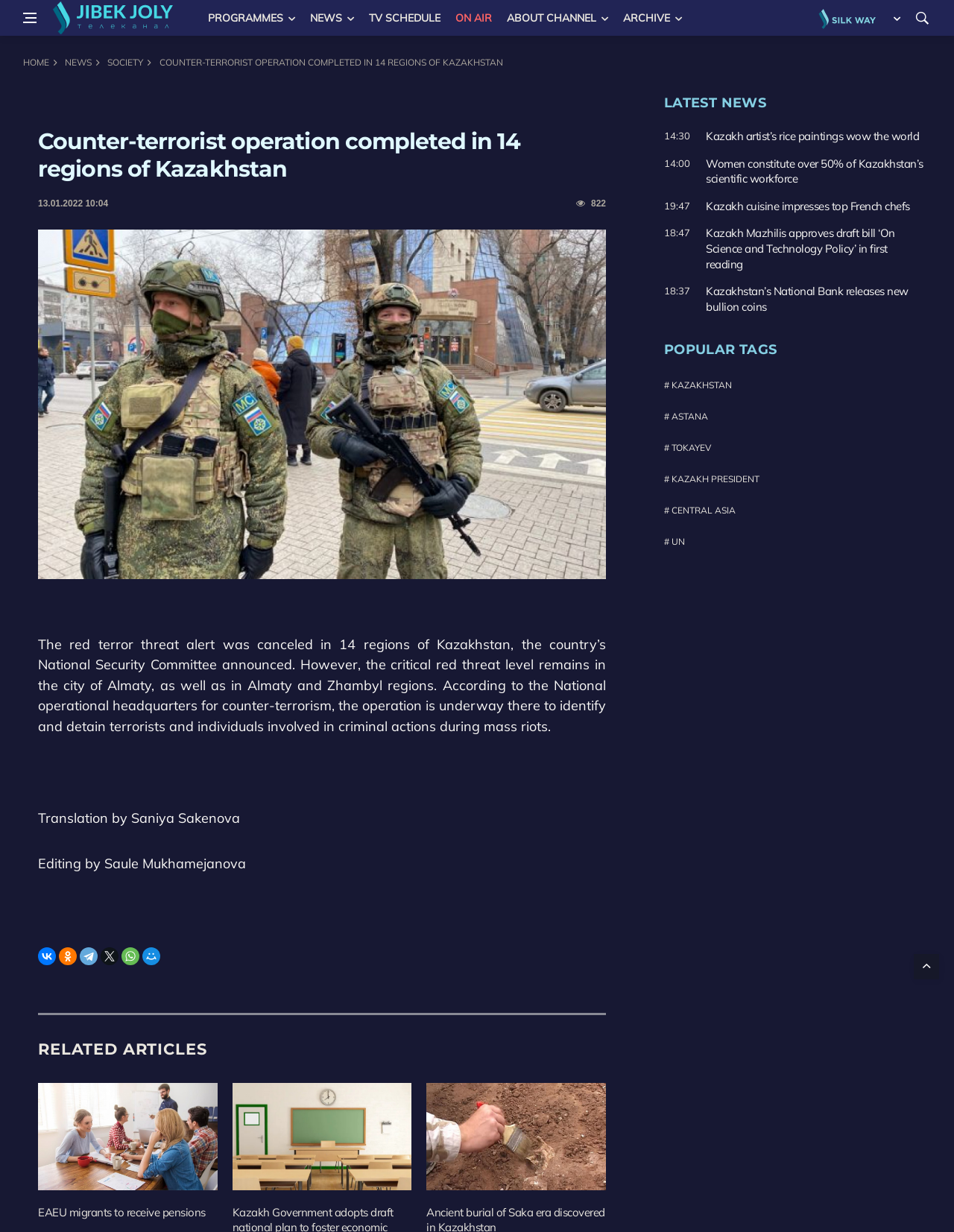Identify the bounding box coordinates for the region of the element that should be clicked to carry out the instruction: "Go to top of the page". The bounding box coordinates should be four float numbers between 0 and 1, i.e., [left, top, right, bottom].

[0.958, 0.774, 0.984, 0.794]